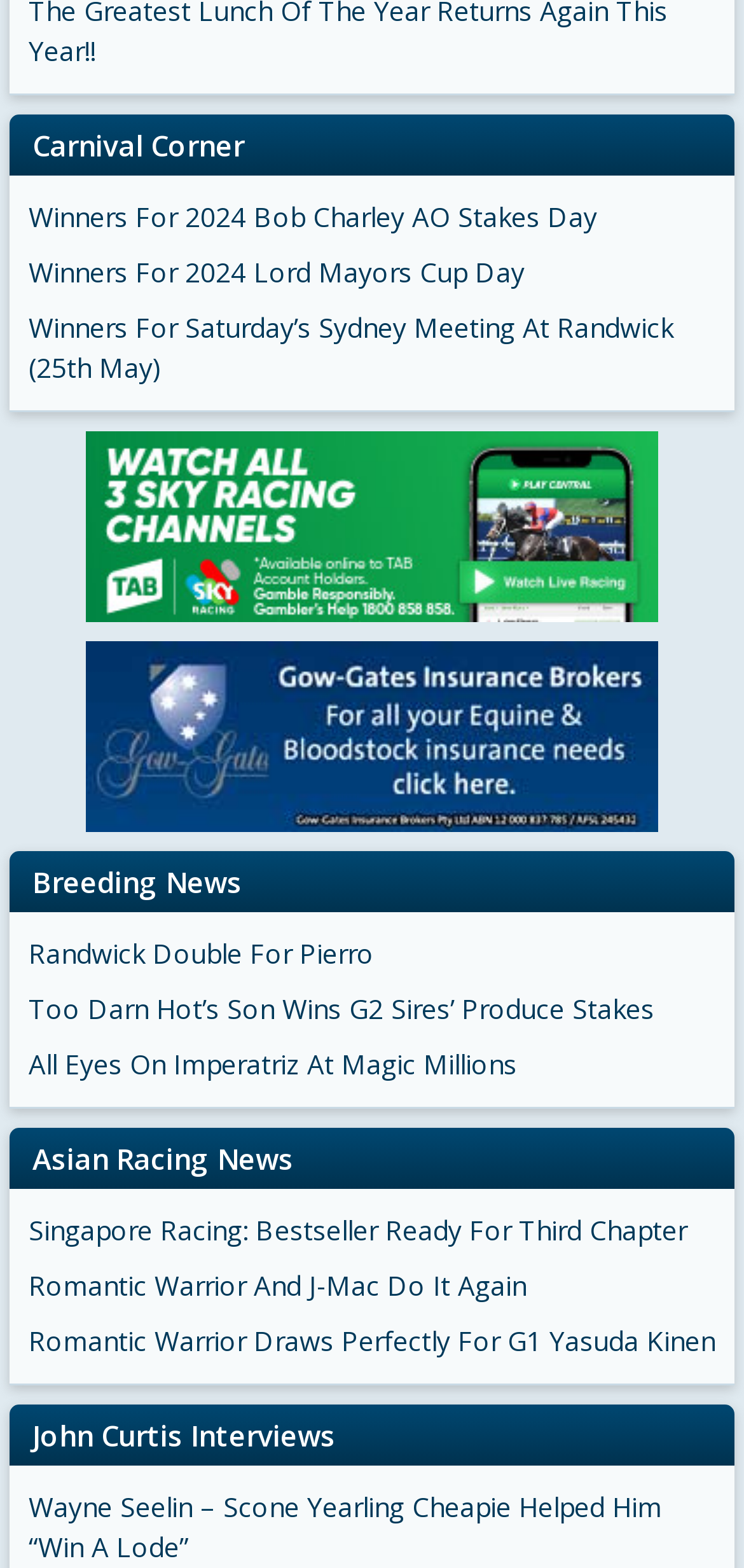Identify the bounding box coordinates of the region I need to click to complete this instruction: "Read Wayne Seelin’s interview".

[0.038, 0.948, 0.962, 0.999]